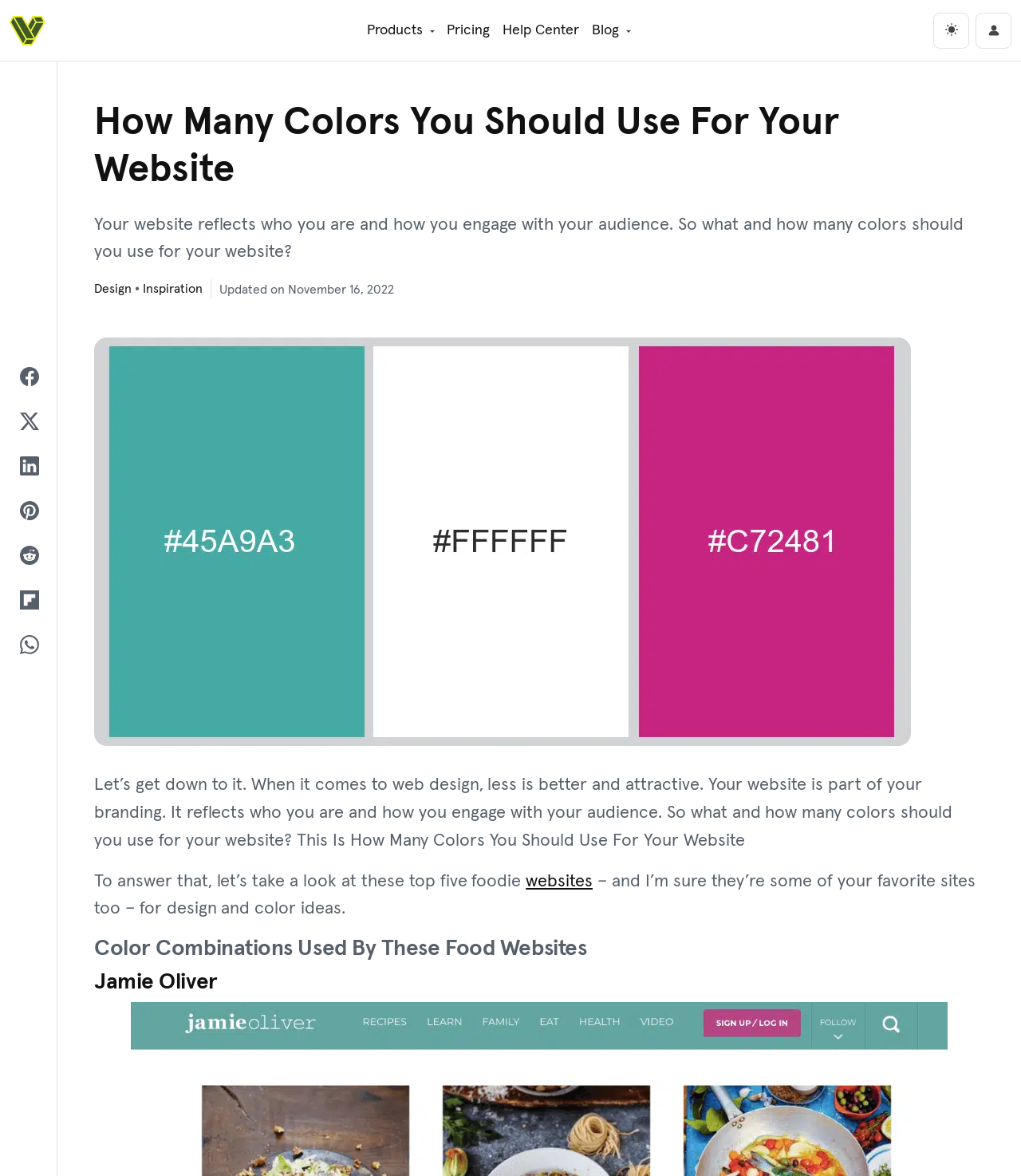What is the design principle mentioned in this webpage?
Analyze the image and provide a thorough answer to the question.

The webpage mentions that in web design, less is better and attractive, as stated in the text 'When it comes to web design, less is better and attractive.'.